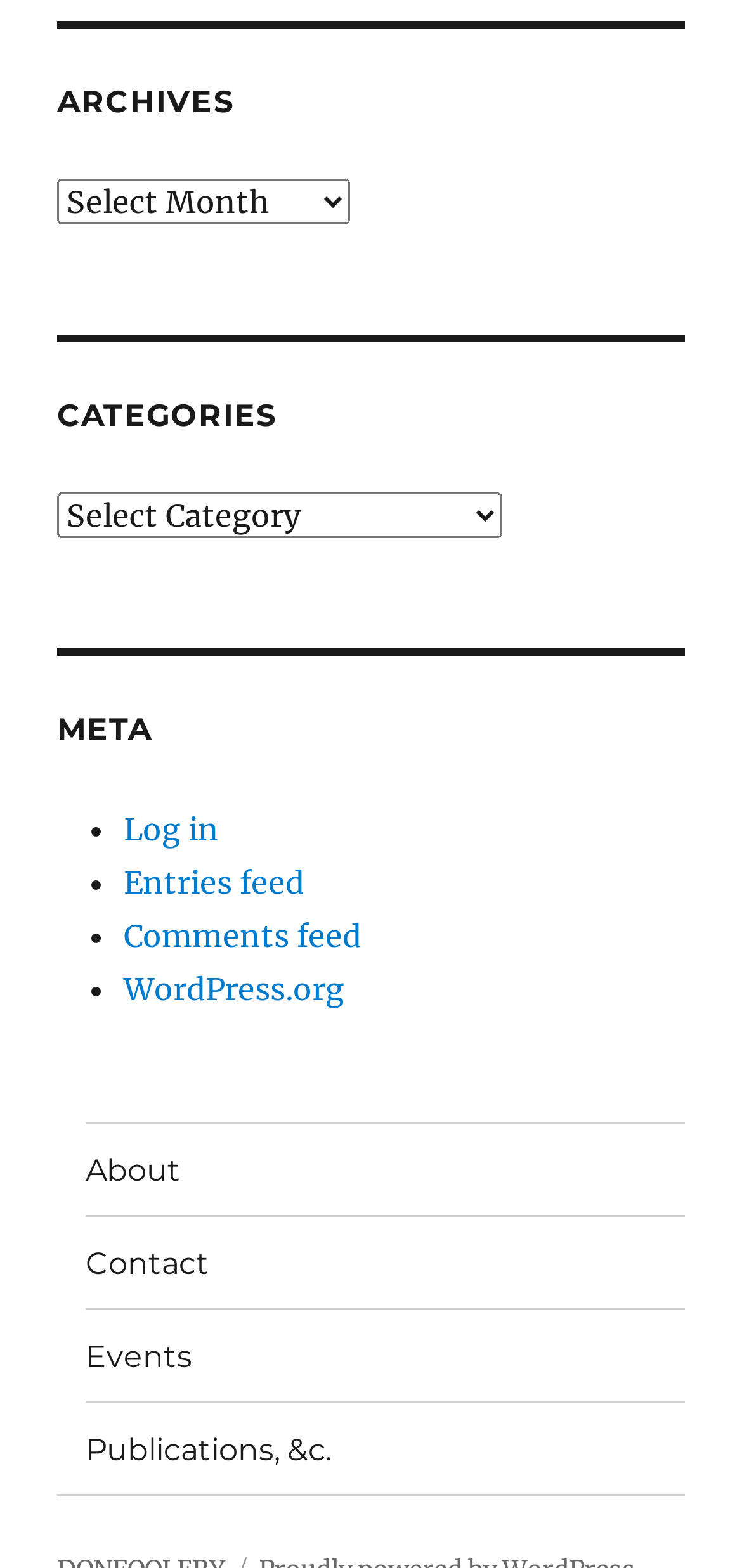Please identify the bounding box coordinates of the element I should click to complete this instruction: 'Log in'. The coordinates should be given as four float numbers between 0 and 1, like this: [left, top, right, bottom].

[0.167, 0.517, 0.295, 0.541]